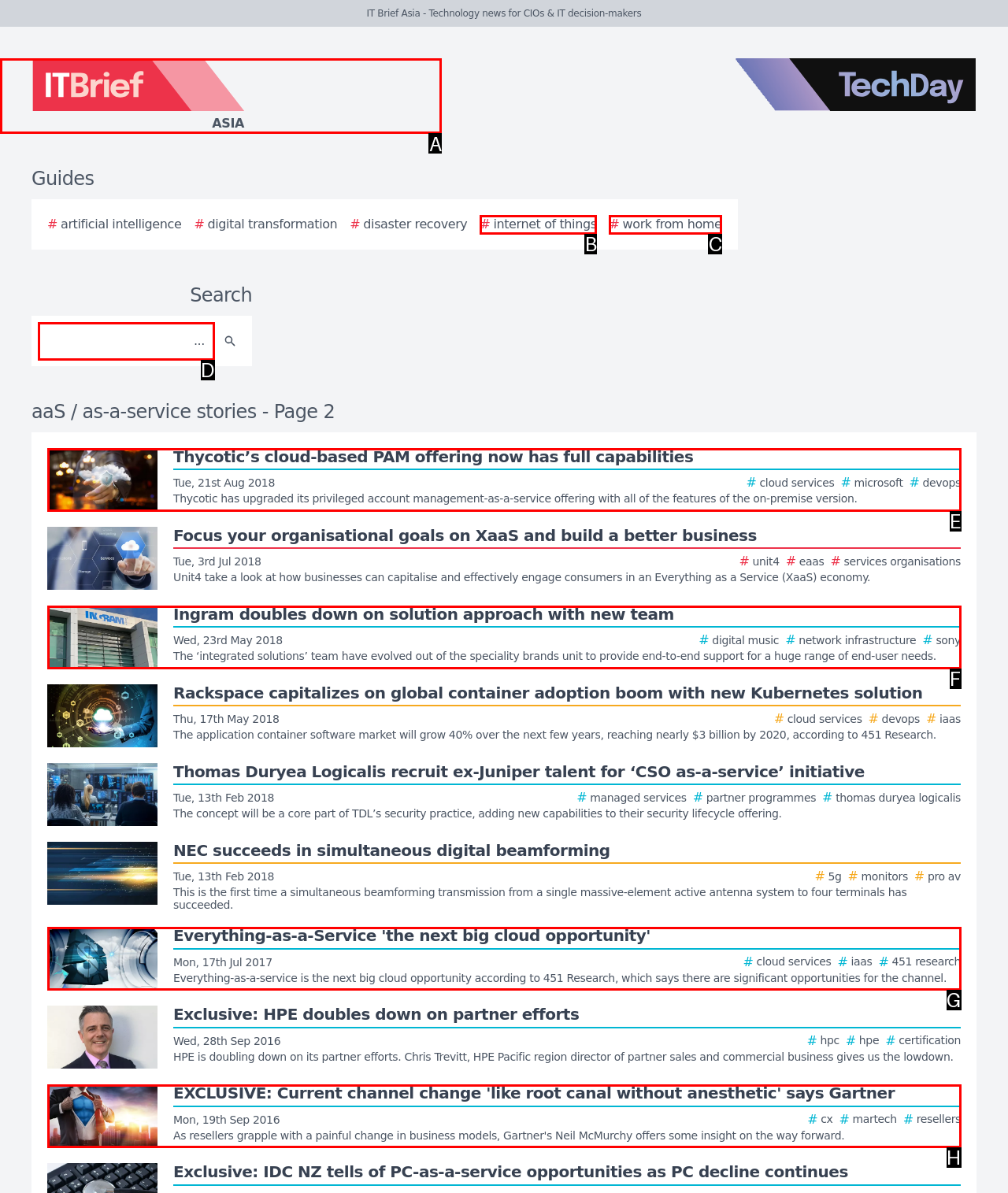What letter corresponds to the UI element to complete this task: Click on the IT Brief Asia logo
Answer directly with the letter.

A